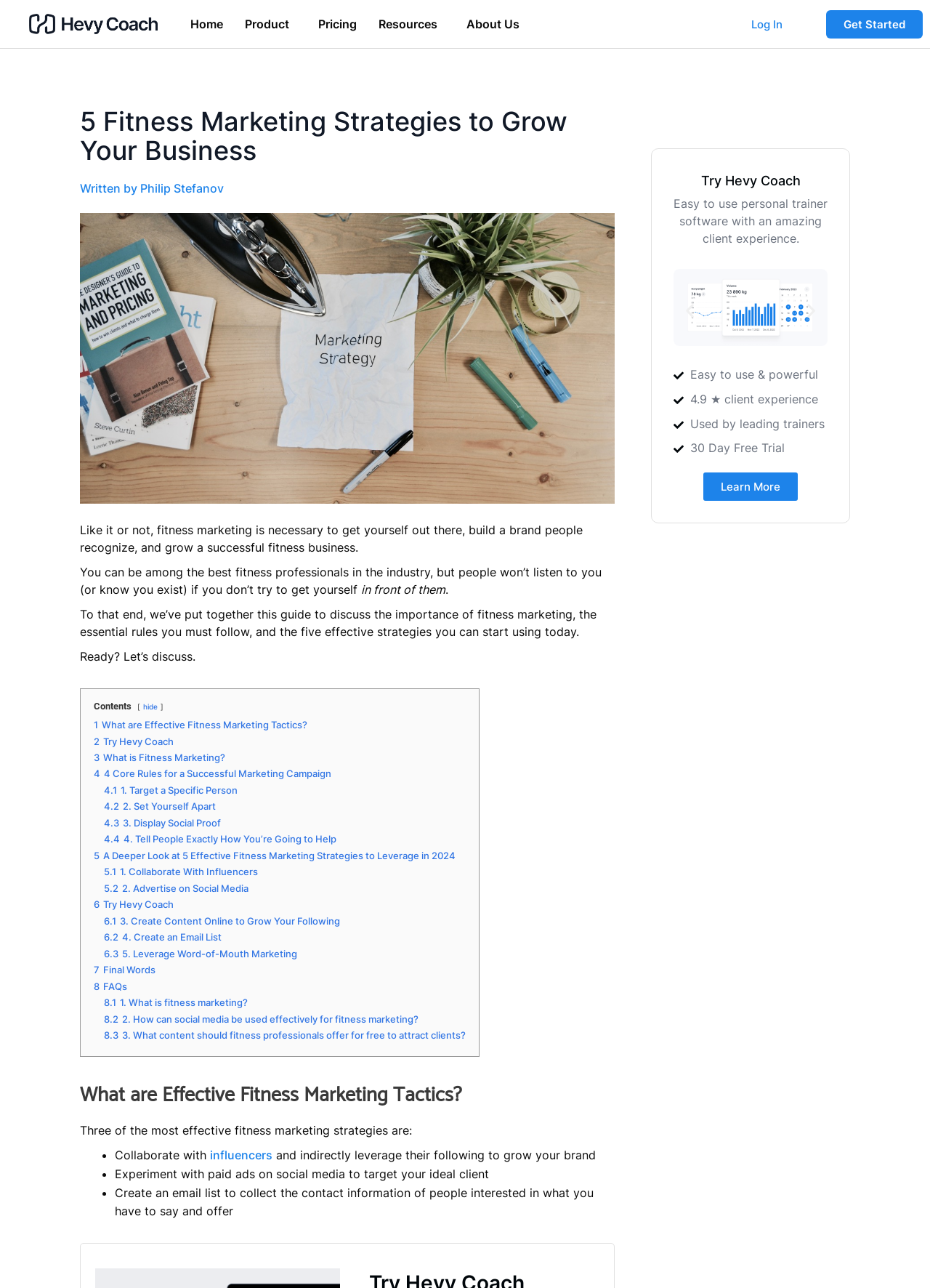Kindly determine the bounding box coordinates for the clickable area to achieve the given instruction: "Learn more about Hevy Coach".

[0.756, 0.367, 0.858, 0.389]